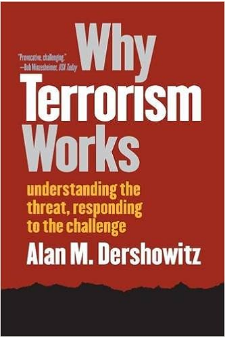Respond to the question with just a single word or phrase: 
Is the title of the book written in small text?

No